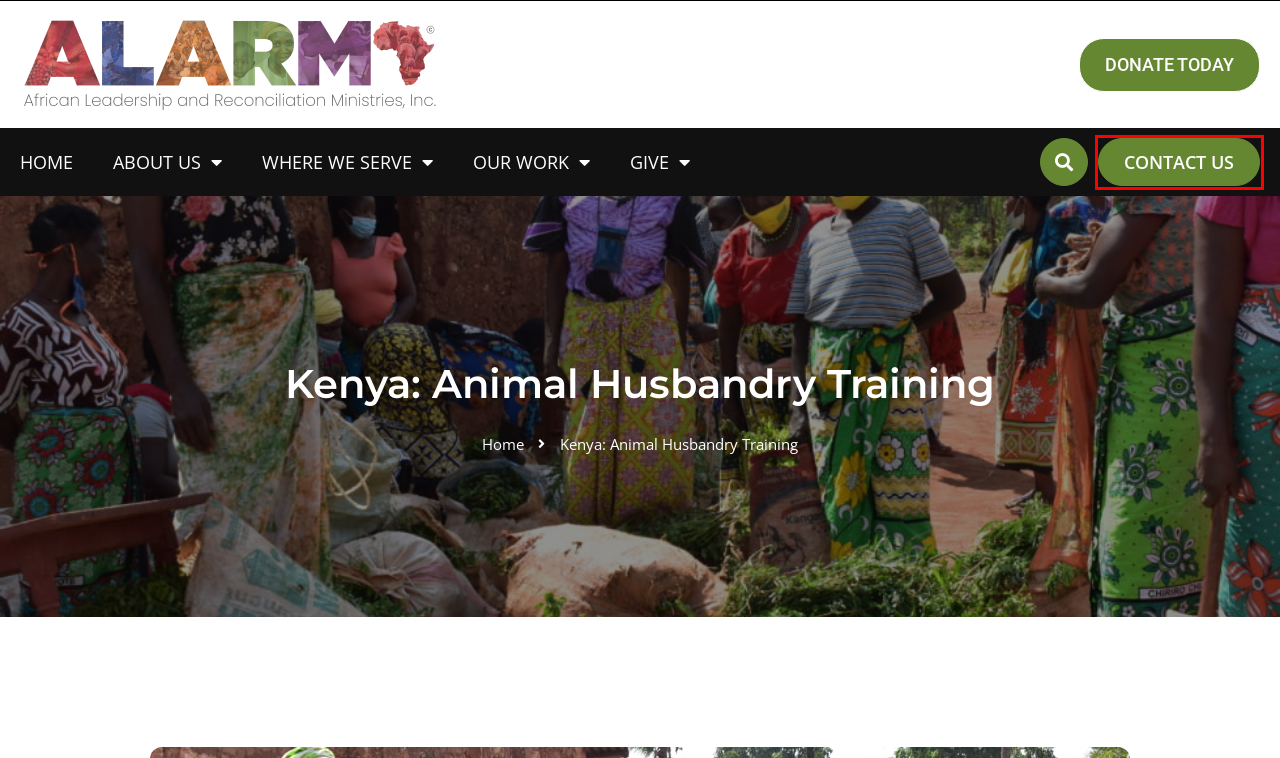Examine the screenshot of a webpage with a red bounding box around a specific UI element. Identify which webpage description best matches the new webpage that appears after clicking the element in the red bounding box. Here are the candidates:
A. Tanzania – ALARM Inc
B. ALARM Inc
C. Contact Us – ALARM Inc
D. Kenya – ALARM Inc
E. September 20, 2022 – ALARM Inc
F. DR Congo – ALARM Inc
G. Sudan – ALARM Inc
H. United States – ALARM Inc

C